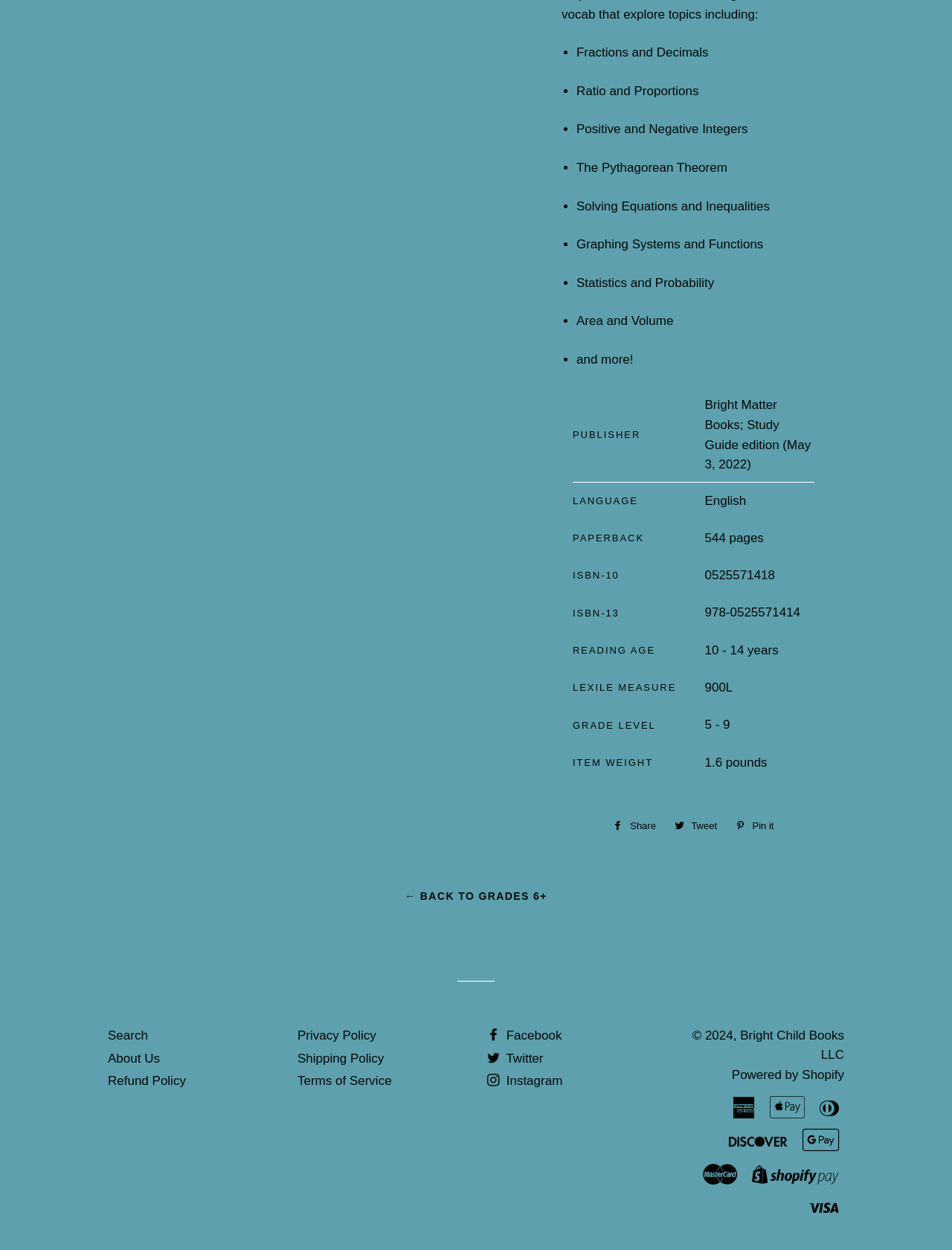Given the element description "← Back to Grades 6+" in the screenshot, predict the bounding box coordinates of that UI element.

[0.425, 0.712, 0.575, 0.722]